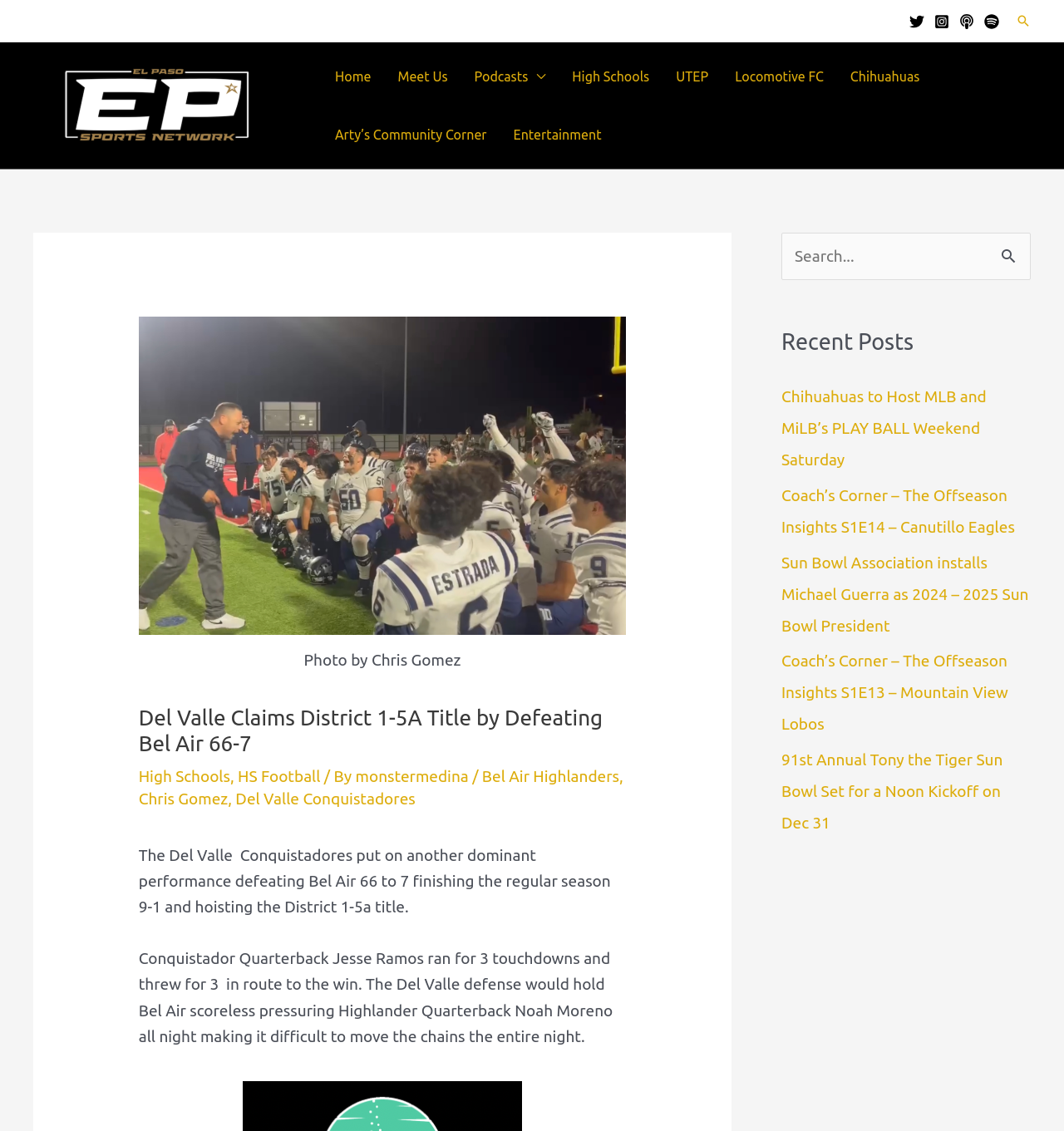Determine the bounding box coordinates for the area you should click to complete the following instruction: "Read about Del Valle Claims District 1-5A Title".

[0.13, 0.623, 0.589, 0.669]